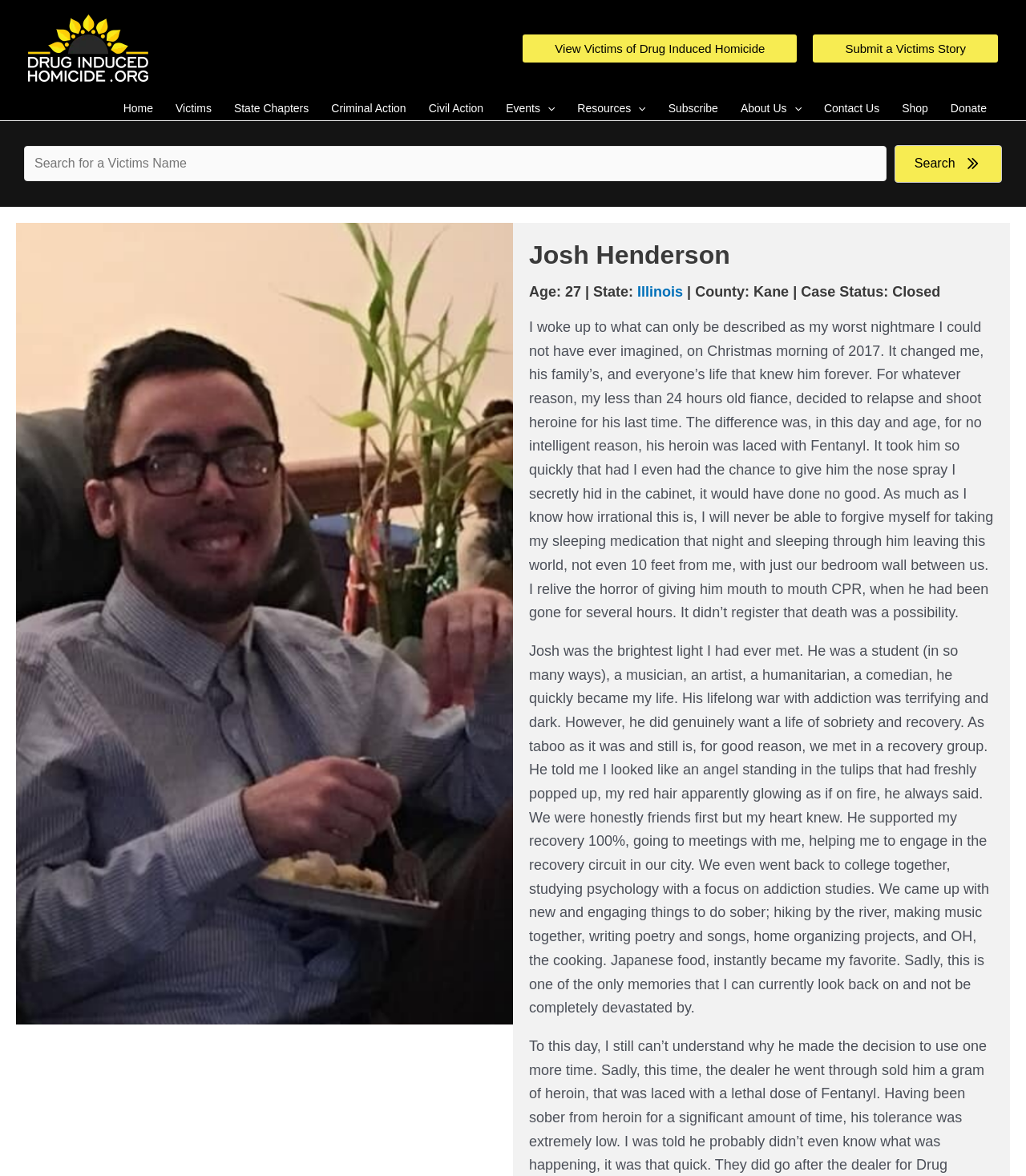Determine the bounding box coordinates of the section to be clicked to follow the instruction: "Navigate to the home page". The coordinates should be given as four float numbers between 0 and 1, formatted as [left, top, right, bottom].

[0.109, 0.082, 0.16, 0.102]